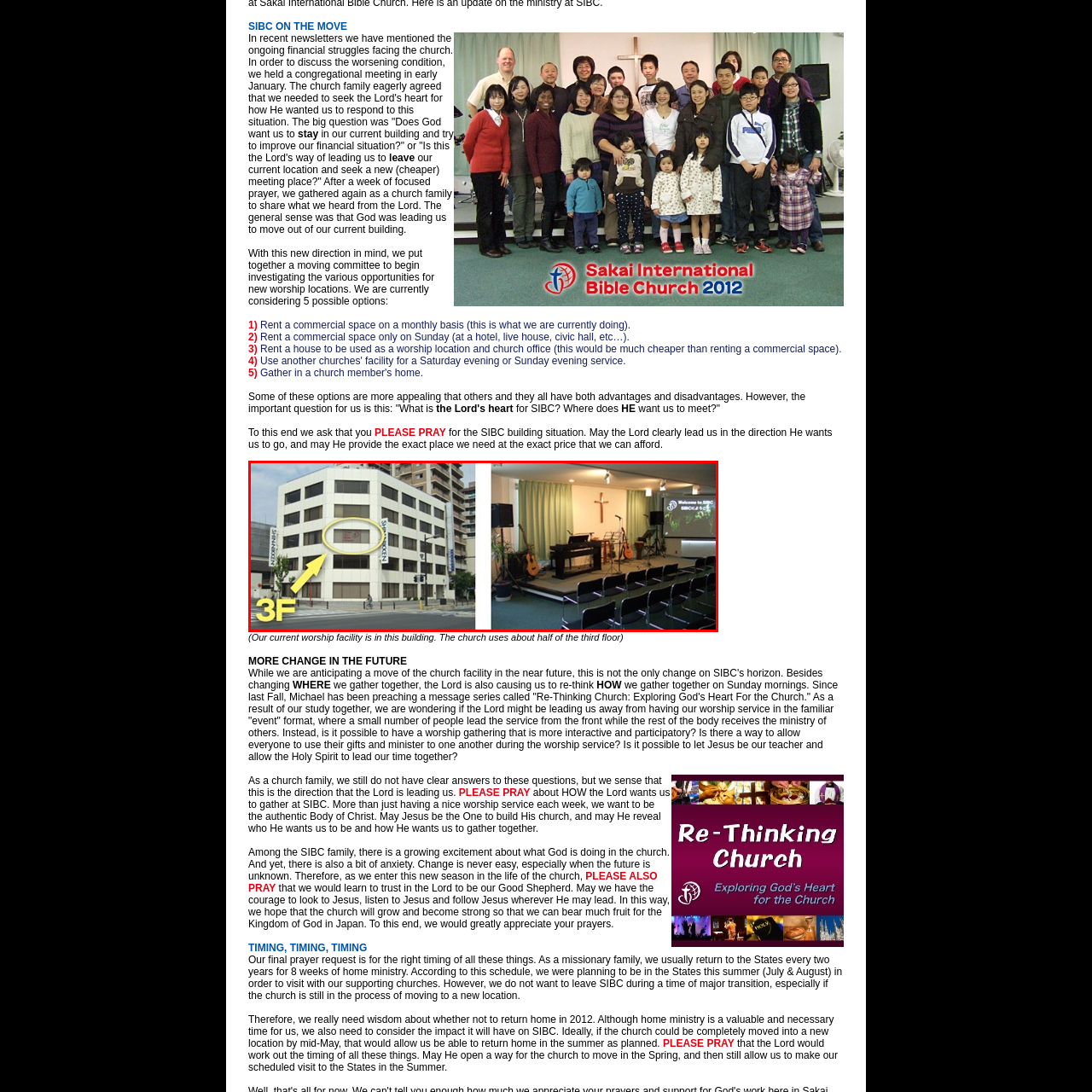Provide an in-depth caption for the image inside the red boundary.

The image depicts two scenes related to the SIBC (Shinagawa International Baptist Church) and its worship facilities. On the left, we see the exterior of the church's current building, prominently marked with an arrow indicating the third floor ("3F"), where the church services are held. The building features a modern facade with several dark windows and signage.

On the right, the internal worship area is showcased, featuring a simple yet inviting setup. The stage is adorned with a wooden piano and a microphone stand, suggesting a focus on music during services. A large screen displays a welcome message, while the backdrop features a cross, emphasizing the church's Christian identity. Arranged seating suggests a congregational space designed for interaction and participation during worship.

This image serves to highlight the church's current physical location and the warmth of its worship environment, as the community navigates significant decisions regarding their future and potential relocation.